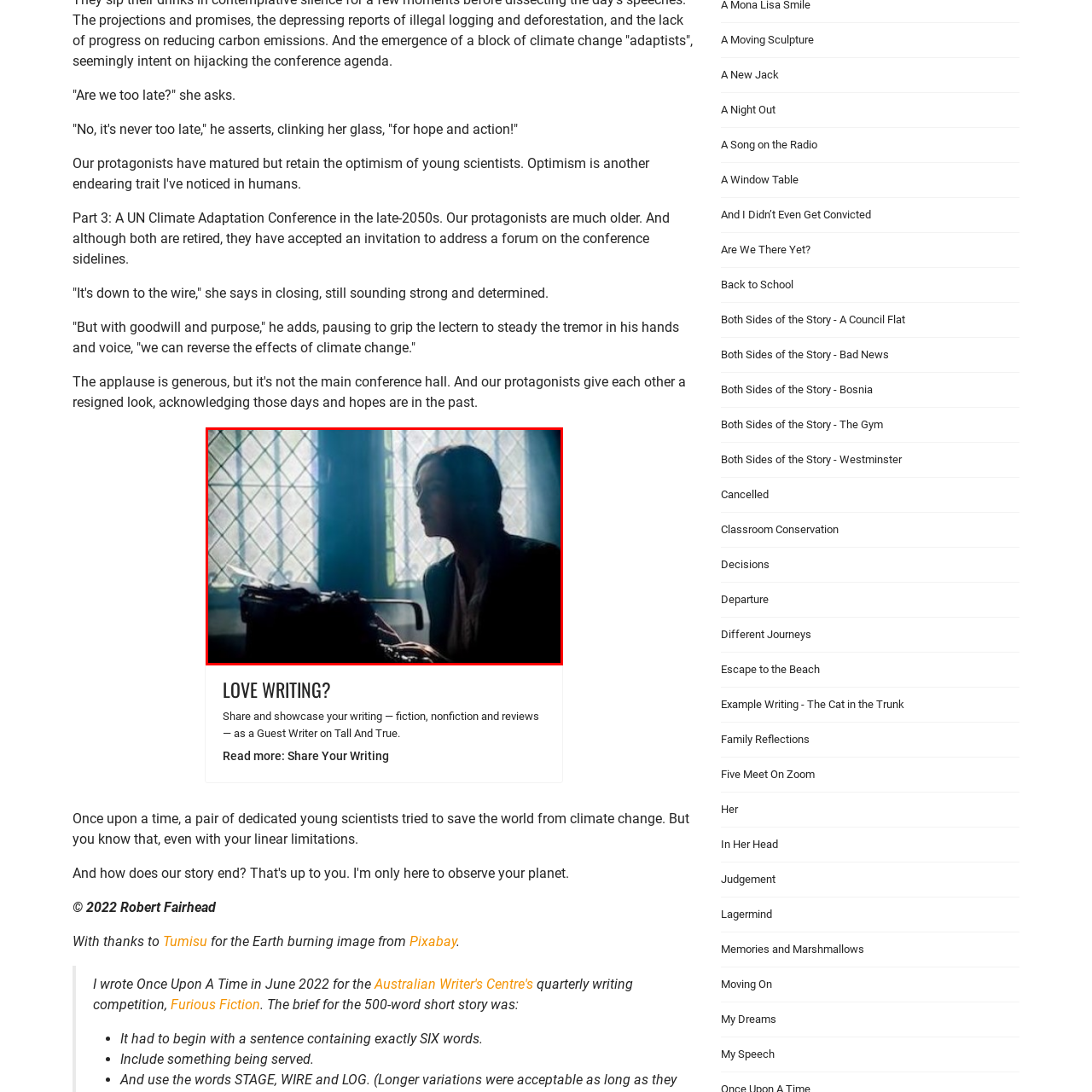Analyze the content inside the red-marked area, What type of windows are in the room? Answer using only one word or a concise phrase.

Leaded glass